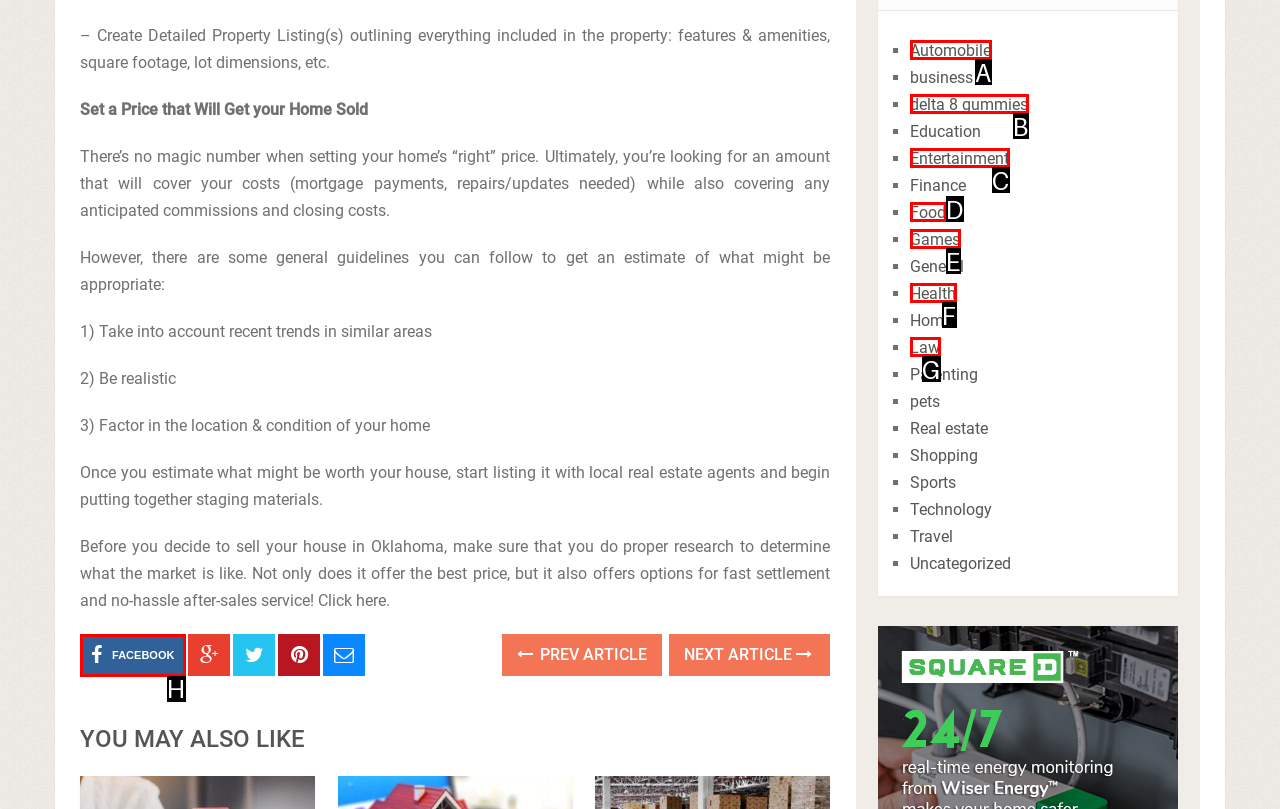Select the letter that corresponds to the UI element described as: February 28, 2020
Answer by providing the letter from the given choices.

None